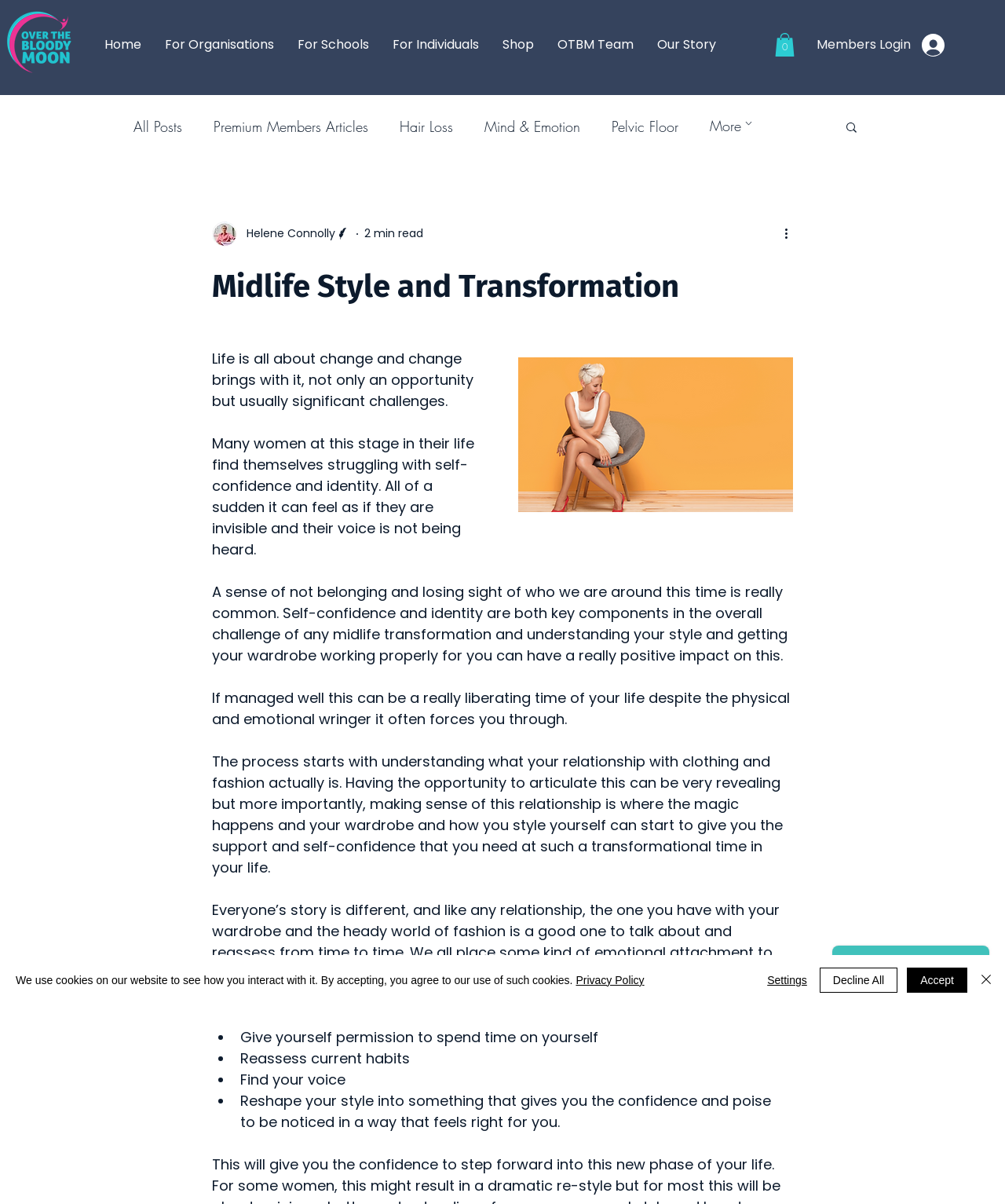Show the bounding box coordinates for the HTML element described as: "Premium Members Articles".

[0.212, 0.097, 0.366, 0.113]